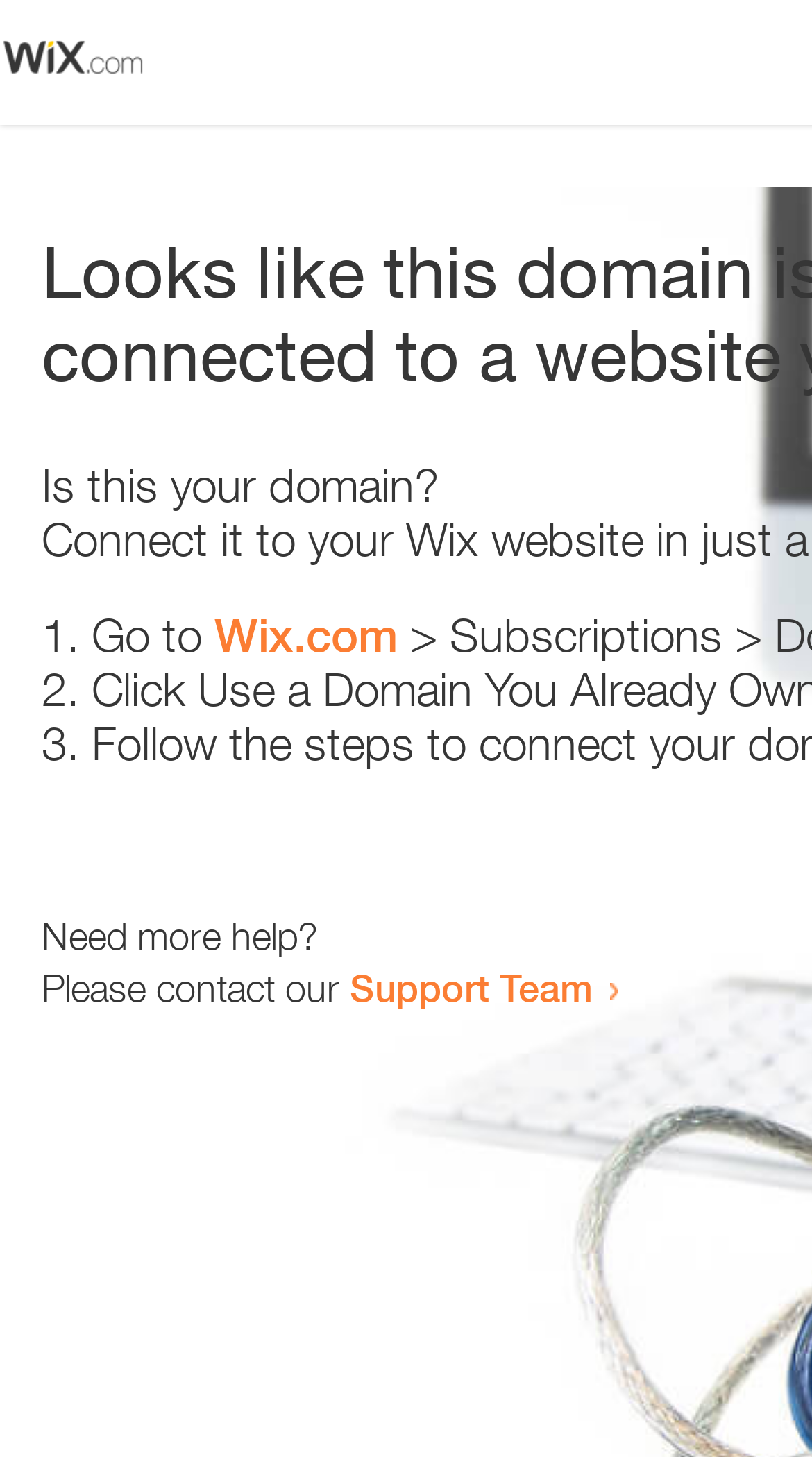What is the domain in question?
Provide an in-depth answer to the question, covering all aspects.

The question 'Is this your domain?' is asked, implying that the domain in question is the one being referred to.